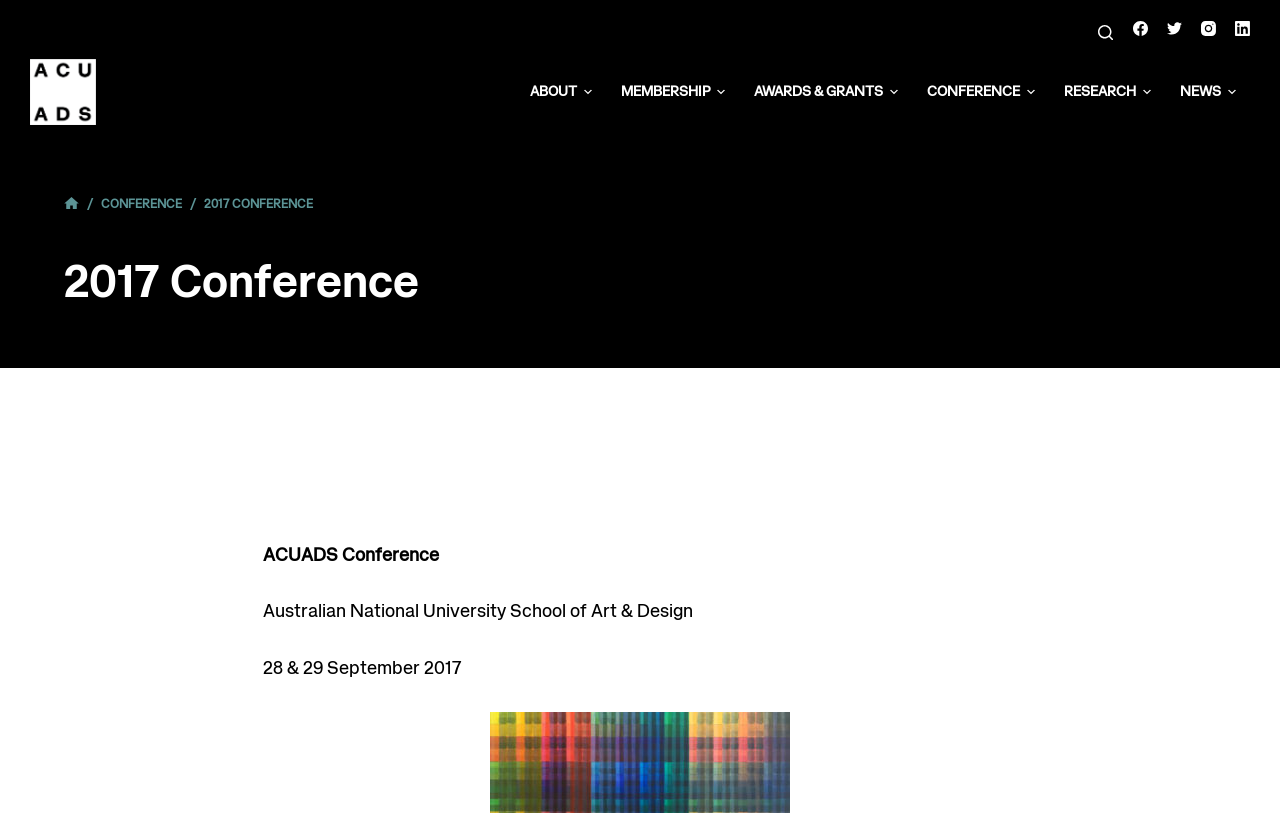Describe all the visual and textual components of the webpage comprehensively.

The webpage is about the 2017 Conference of the Australian Council of University Art and Design Schools. At the top left corner, there is a link to skip to the content. On the top right corner, there are social media links, including Facebook, Twitter, Instagram, and LinkedIn, each accompanied by its respective icon. Next to these links, there is a search link with a search header icon.

Below the social media links, there is the ACUADS logo on the top left, and a menu dropdown indicator with a menu dropdown icon on the top right. The menu dropdown indicator is repeated five times, spaced evenly across the top of the page.

The main content of the page is divided into sections. The first section has a heading that reads "2017 Conference". Below the heading, there is a link to the conference, followed by a static text that reads "2017 CONFERENCE". There is also a static text that reads "ACUADS Conference" and another that reads "Australian National University School of Art & Design". 

Further down, there is a static text that reads "28 & 29 September 2017". Below this, there is a link to an image of an artwork, titled "Kirrily Humphries, Transparent Glazing Chart (with grisaille), 2016. Oil on oil sketch paper, 36.5 x 76 cm".